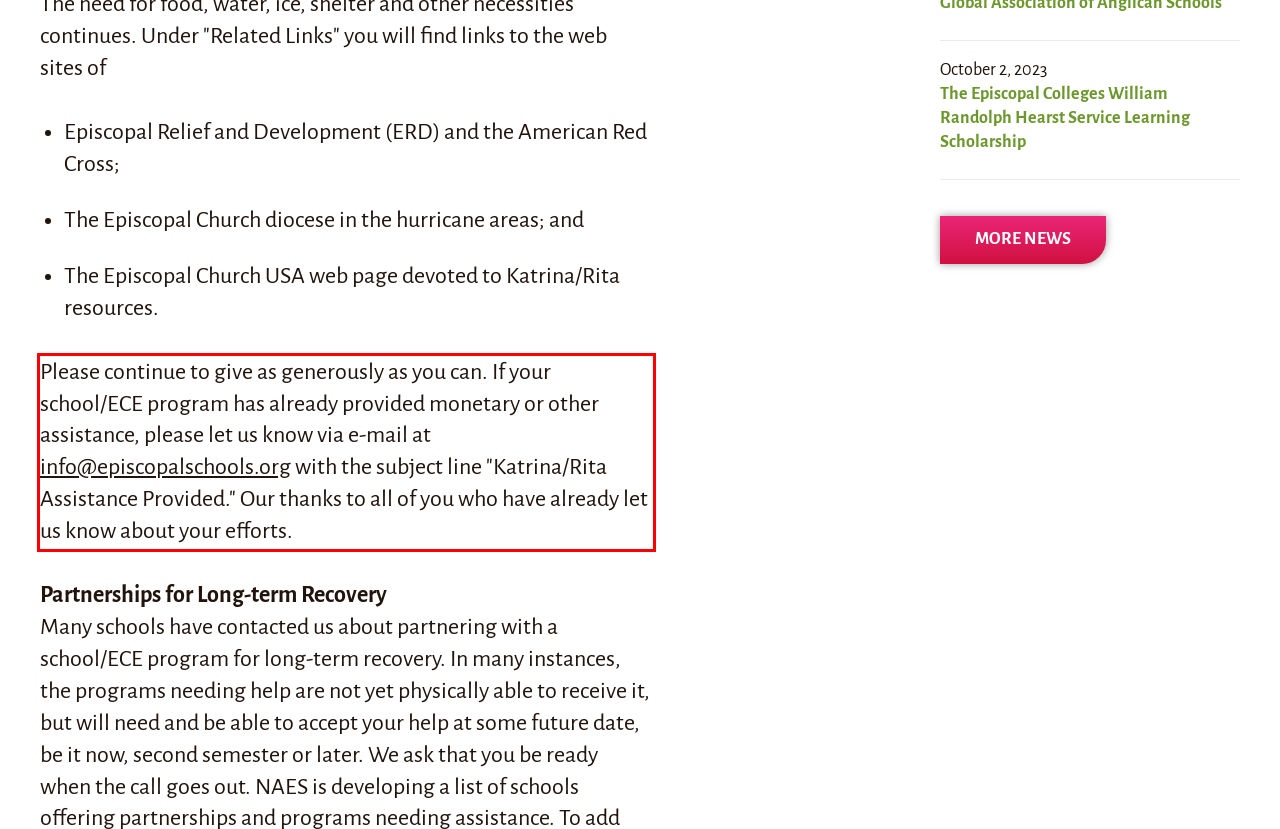With the given screenshot of a webpage, locate the red rectangle bounding box and extract the text content using OCR.

Please continue to give as generously as you can. If your school/ECE program has already provided monetary or other assistance, please let us know via e-mail at info@episcopalschools.org with the subject line "Katrina/Rita Assistance Provided." Our thanks to all of you who have already let us know about your efforts.